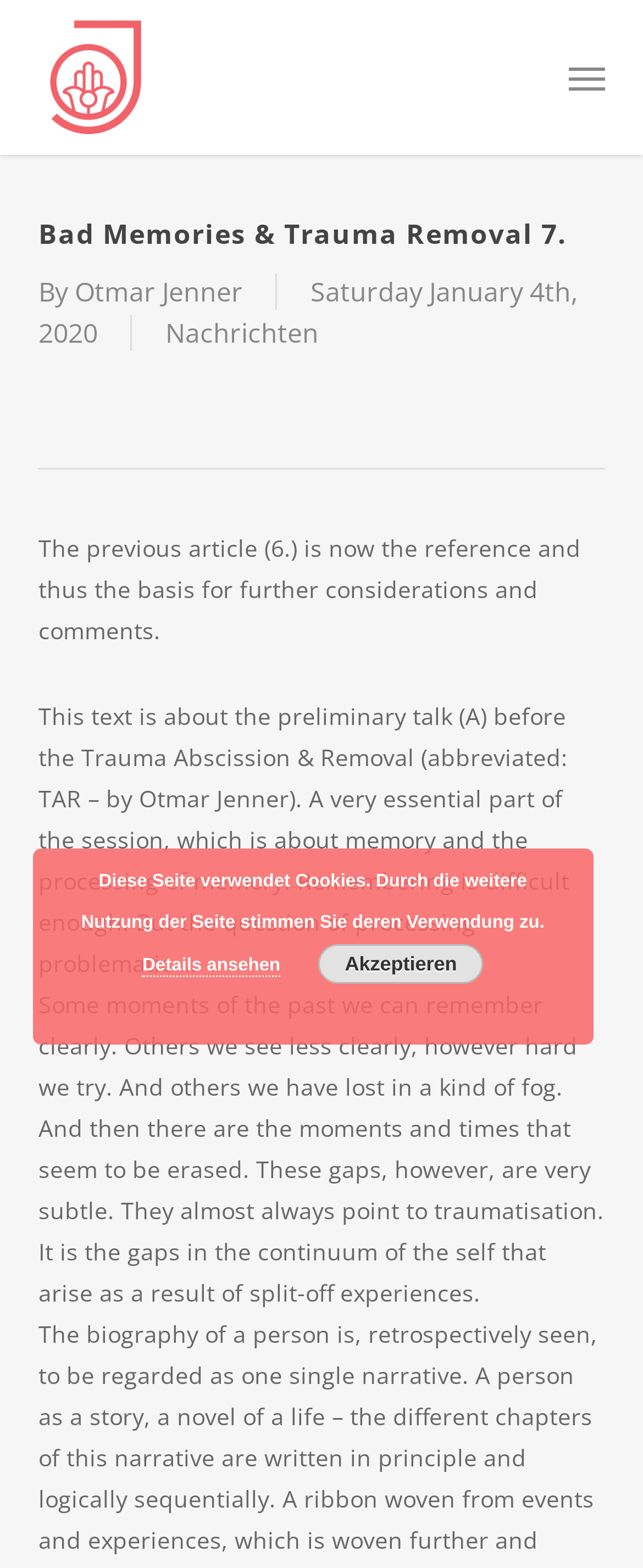What is the date of the article?
Please answer the question as detailed as possible.

I found the date by looking at the StaticText element 'Saturday January 4th, 2020' which is located near the top of the page, below the author's name.